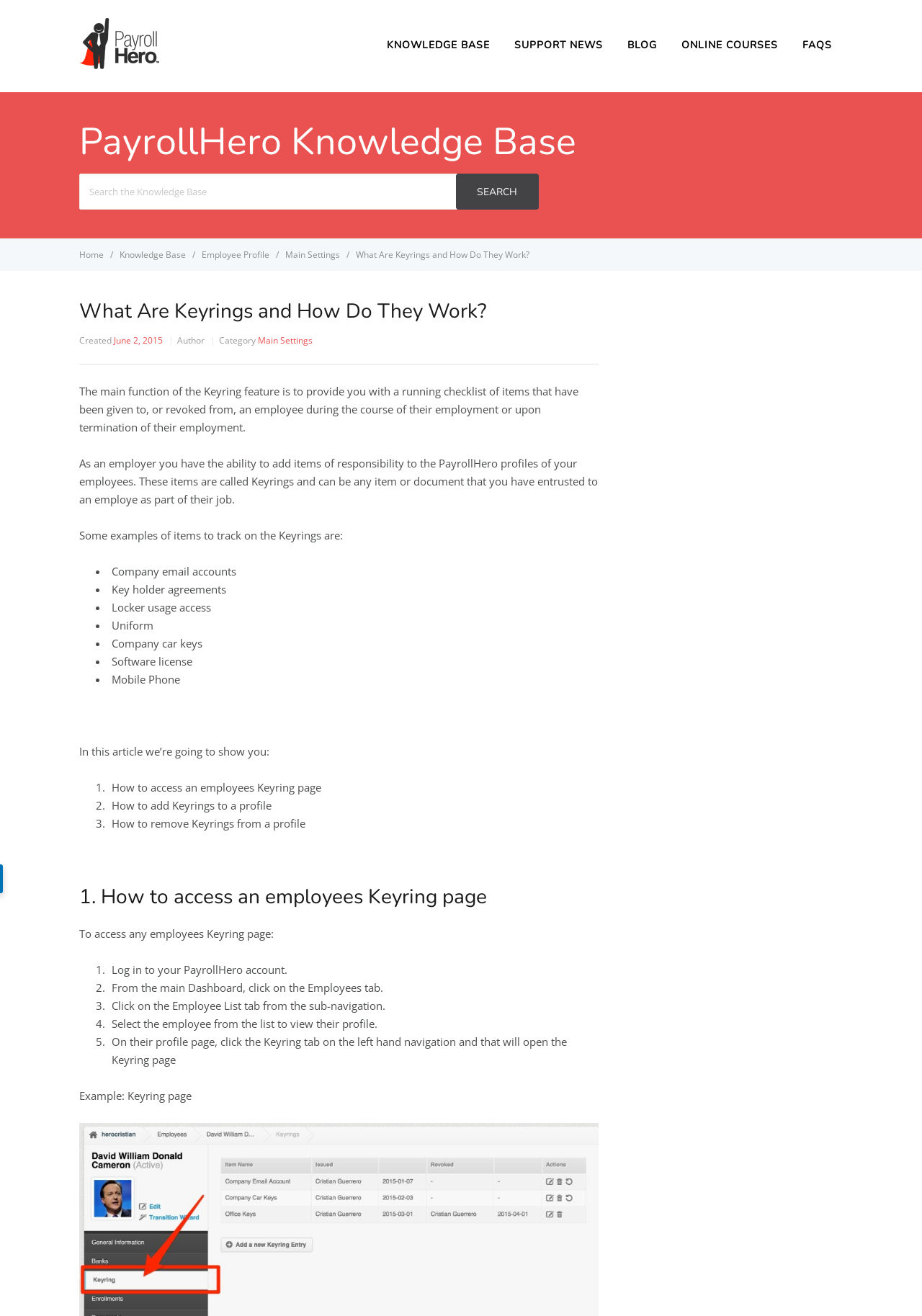Describe in detail what you see on the webpage.

This webpage is about the PayrollHero Support Knowledge Base, specifically an article titled "What Are Keyrings and How Do They Work?" The top section of the page features a layout table with several links, including "KNOWLEDGE BASE", "SUPPORT NEWS", "BLOG", "ONLINE COURSES", and "FAQS", which are positioned horizontally across the top of the page.

Below this section, there is a heading that reads "PayrollHero Knowledge Base" followed by a search bar with a "Search" button. On the left side of the page, there are links to "Home", "Knowledge Base", "Employee Profile", "Main Settings", and the current article "What Are Keyrings and How Do They Work?".

The main content of the article is divided into sections, starting with an introduction that explains the purpose of Keyrings in PayrollHero. The text describes how Keyrings are used to track items given to or revoked from employees during their employment or termination. There are several paragraphs of text that provide more information about Keyrings, including examples of items that can be tracked, such as company email accounts, key holder agreements, and company car keys.

The article then outlines the steps to access an employee's Keyring page, including logging in to the PayrollHero account, clicking on the Employees tab, selecting the Employee List tab, choosing an employee from the list, and clicking on the Keyring tab on their profile page. The article also includes a section with a heading "1. How to access an employee's Keyring page" that provides a step-by-step guide with numbered list items.

Throughout the article, there are no images, but there are several headings, paragraphs of text, and list items that provide information about Keyrings and how to use them in PayrollHero.